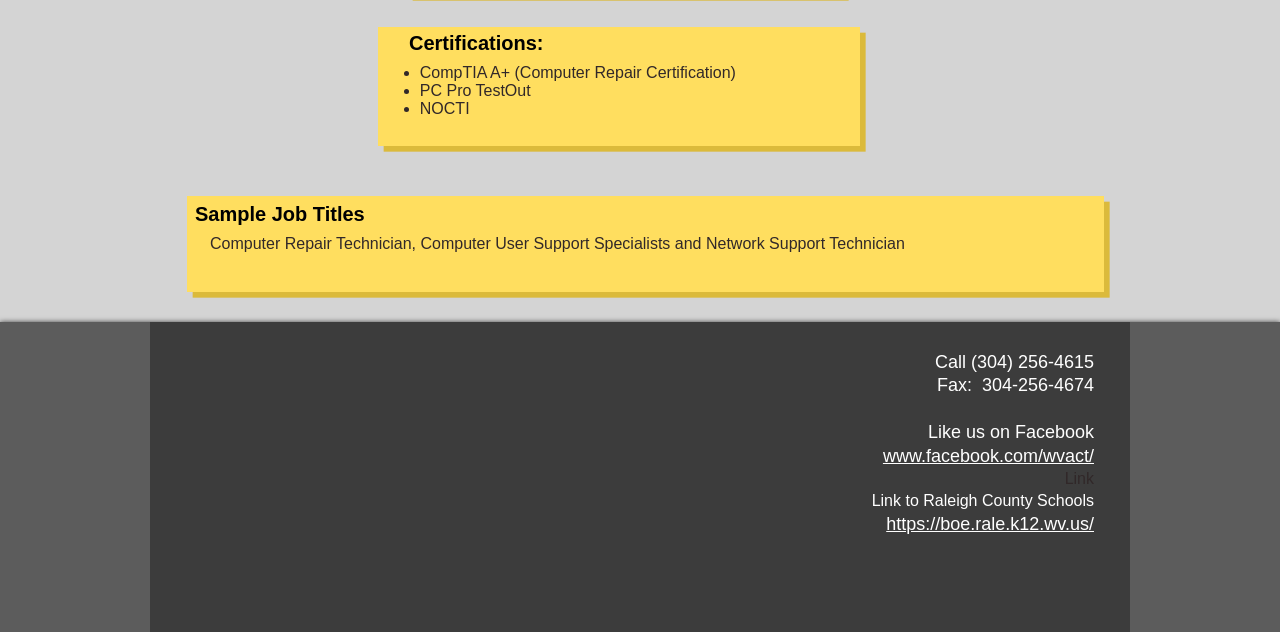Respond to the question below with a concise word or phrase:
What certifications are listed?

CompTIA A+, PC Pro TestOut, NOCTI